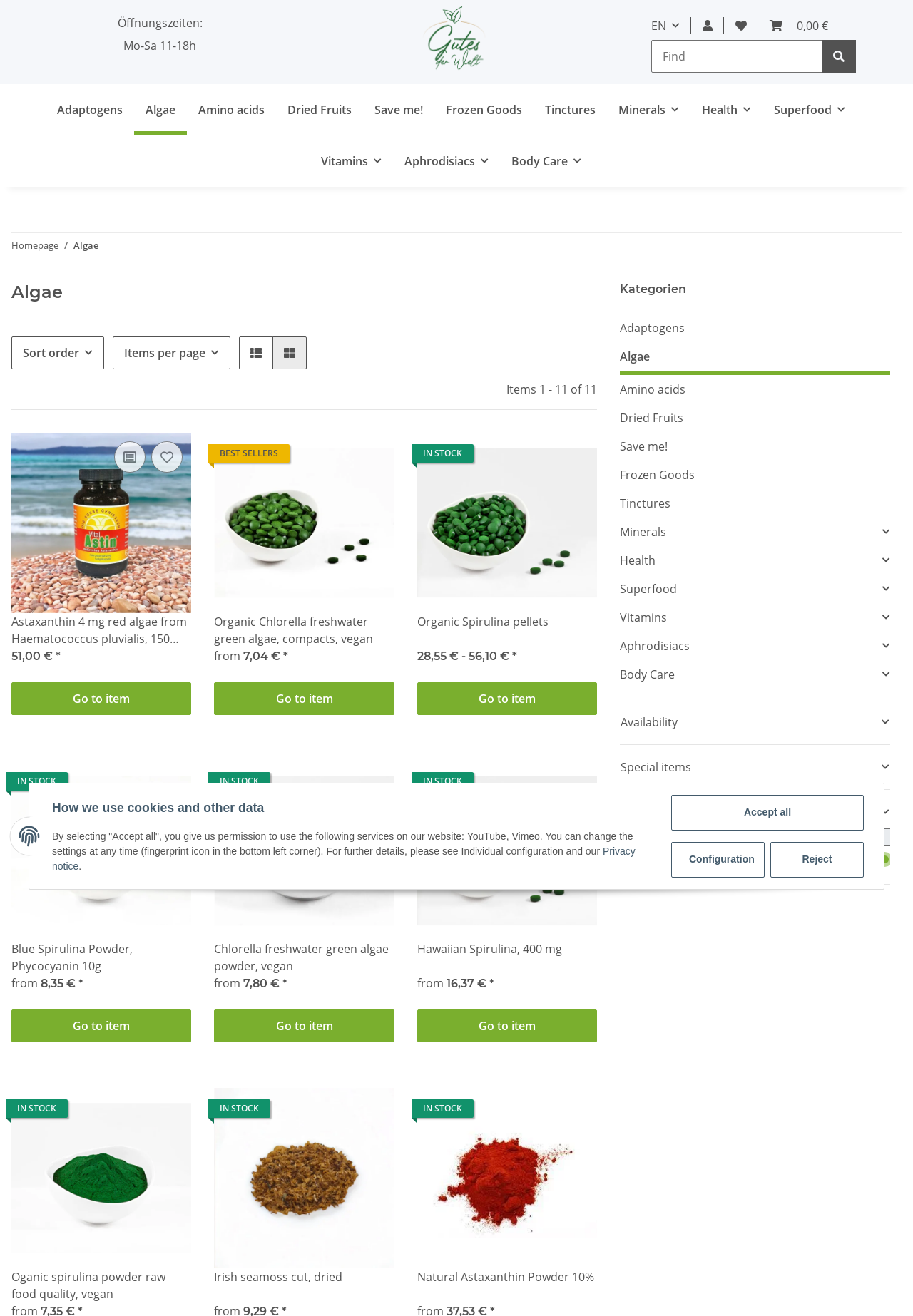Provide the bounding box coordinates for the UI element that is described as: "Go to item".

[0.457, 0.767, 0.654, 0.792]